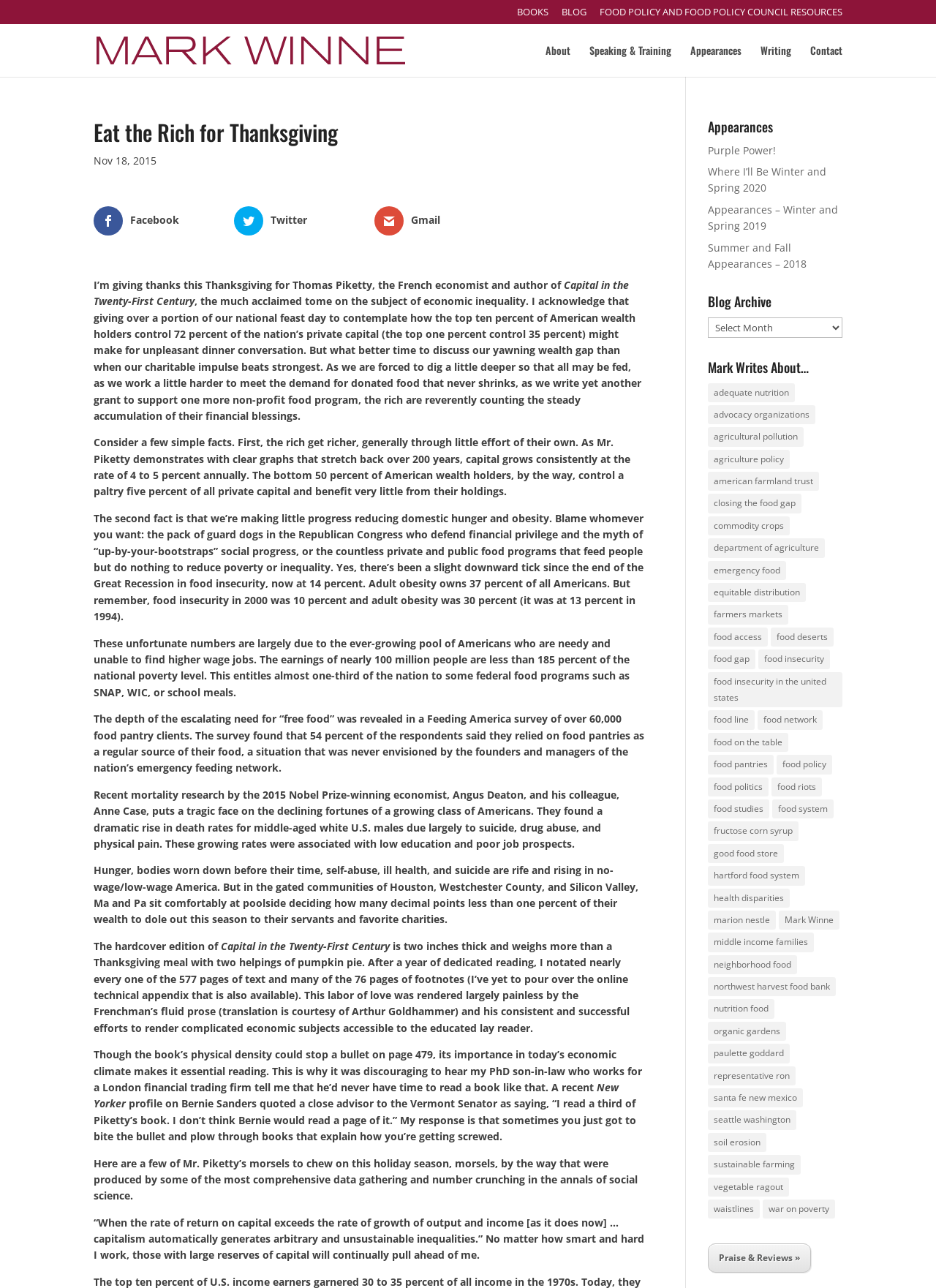Provide the bounding box coordinates of the HTML element this sentence describes: "Make an Enquiry Now". The bounding box coordinates consist of four float numbers between 0 and 1, i.e., [left, top, right, bottom].

None